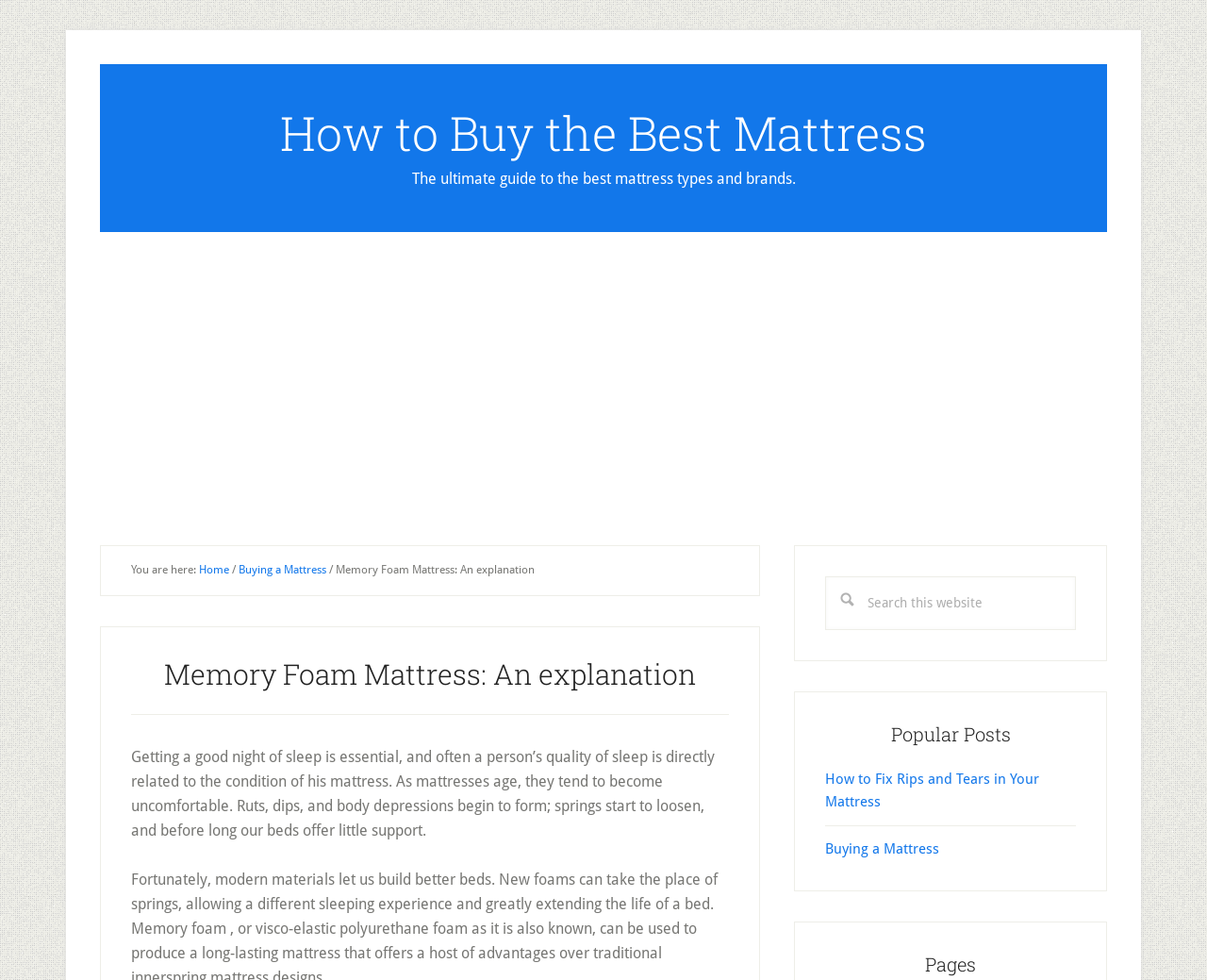Determine the bounding box coordinates in the format (top-left x, top-left y, bottom-right x, bottom-right y). Ensure all values are floating point numbers between 0 and 1. Identify the bounding box of the UI element described by: III. CONSOLIDATING

None